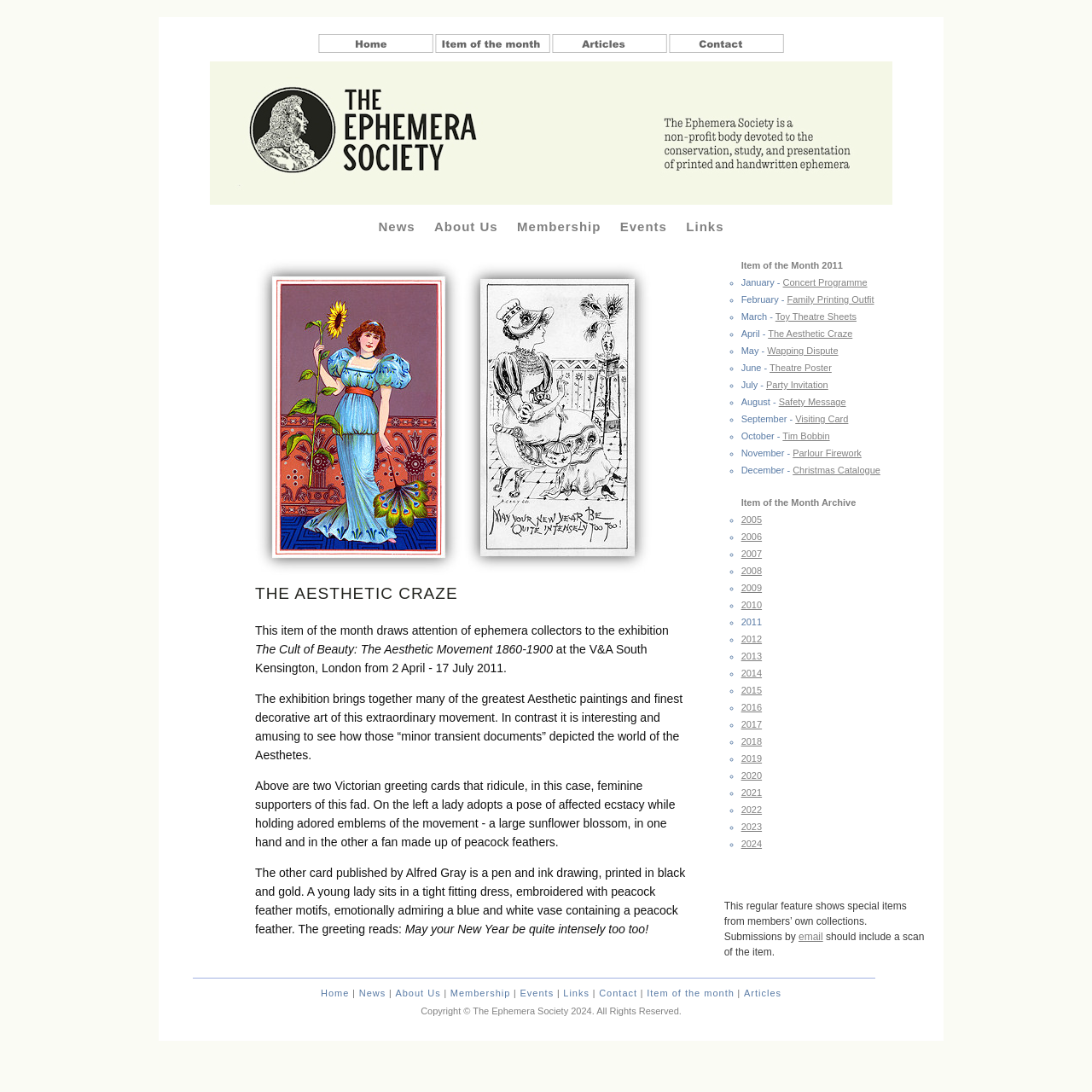Identify and extract the main heading from the webpage.

THE AESTHETIC CRAZE